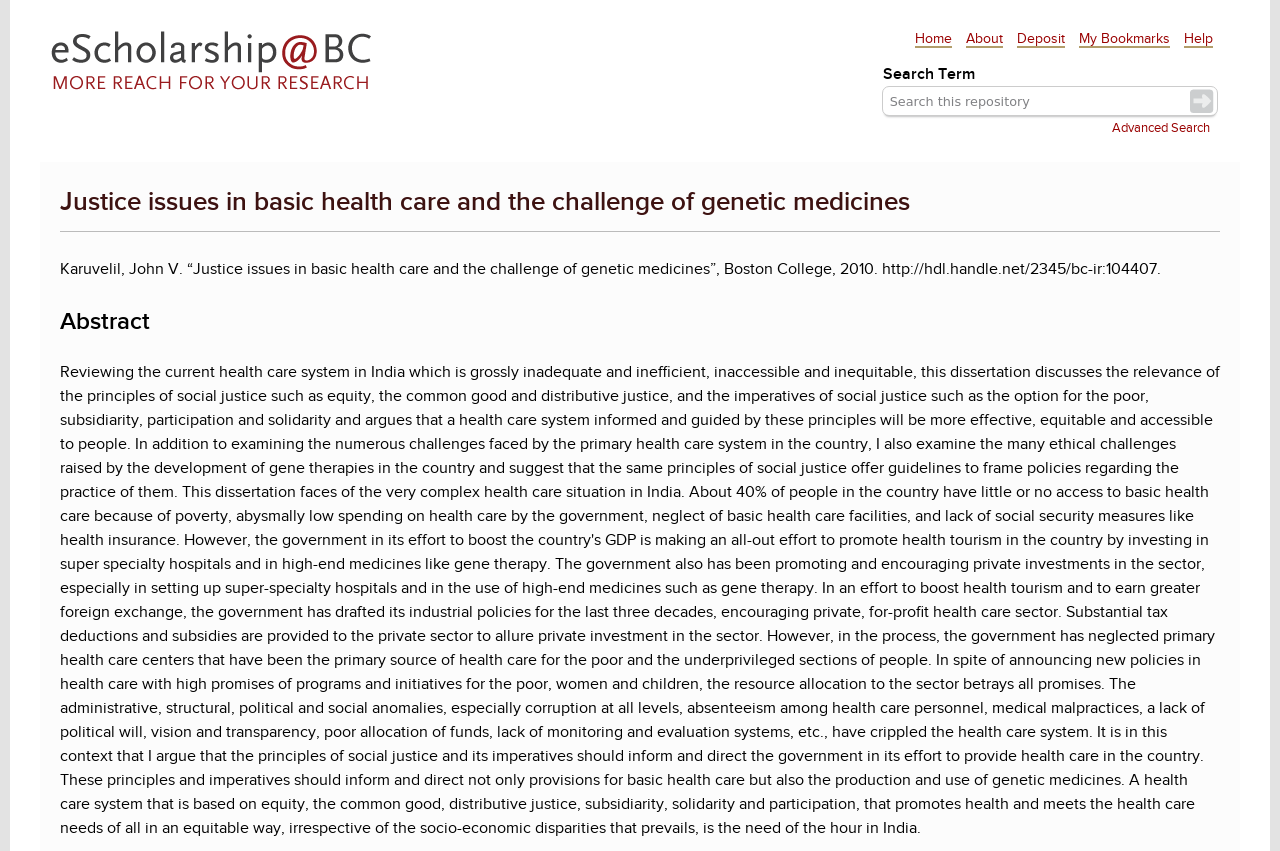What is the author of the article?
Give a comprehensive and detailed explanation for the question.

I found the author's name, John V. Karuvelil, in the text below the title of the article, which provides information about the article, including the author's name.